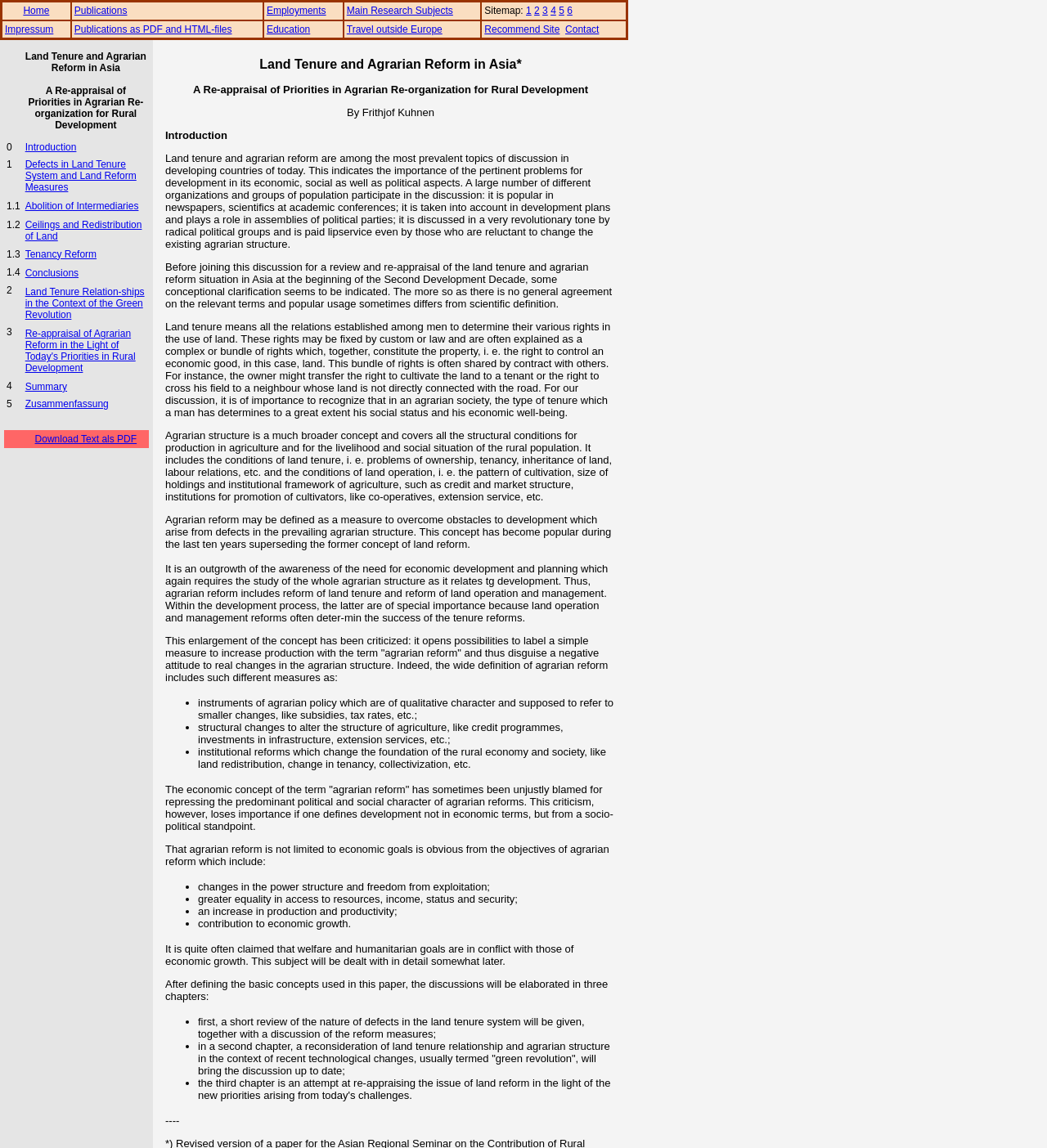Can you find the bounding box coordinates for the UI element given this description: "Publications as PDF and HTML-files"? Provide the coordinates as four float numbers between 0 and 1: [left, top, right, bottom].

[0.071, 0.02, 0.221, 0.03]